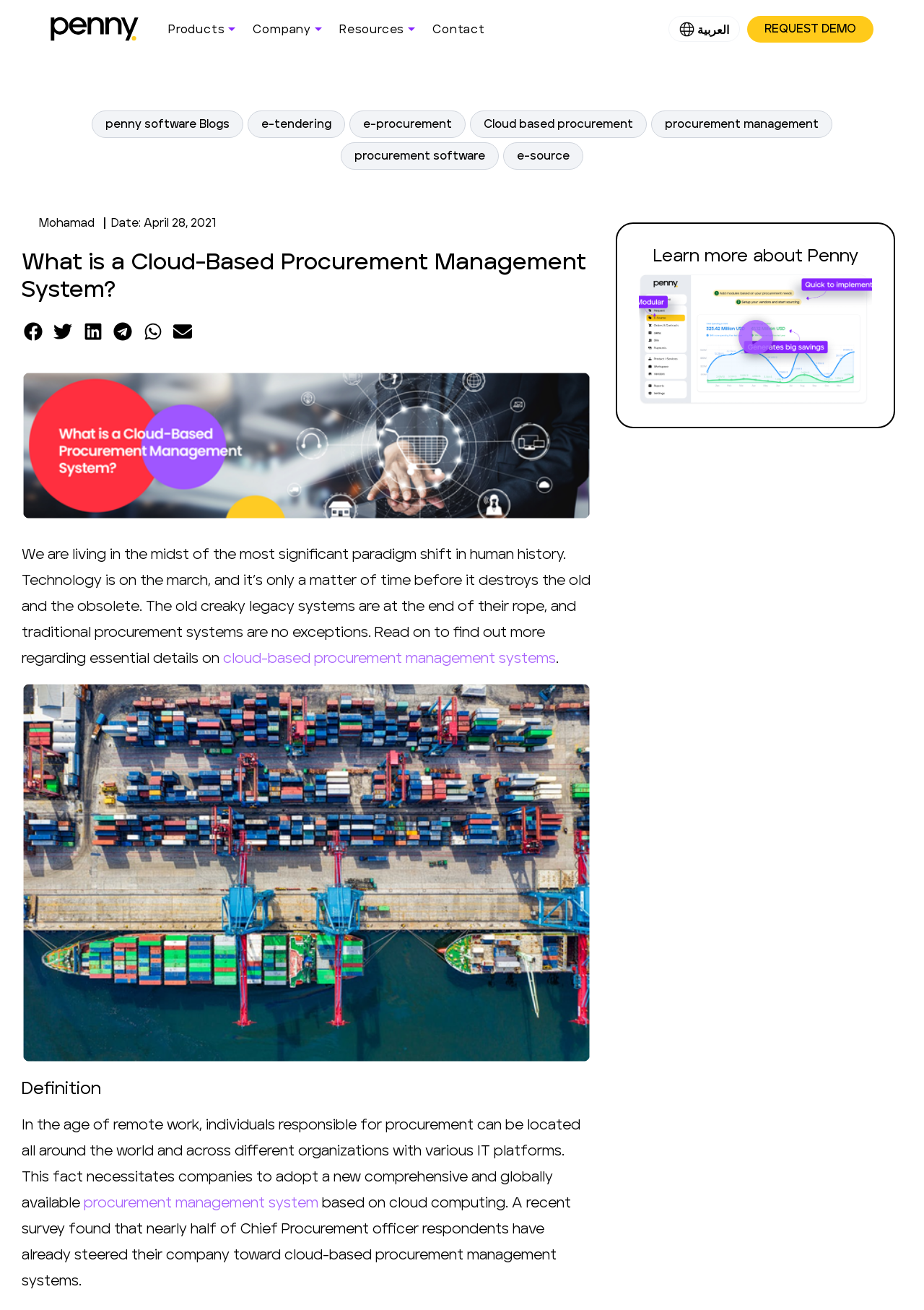Identify the bounding box coordinates of the section that should be clicked to achieve the task described: "Click on Share on facebook".

[0.023, 0.246, 0.048, 0.26]